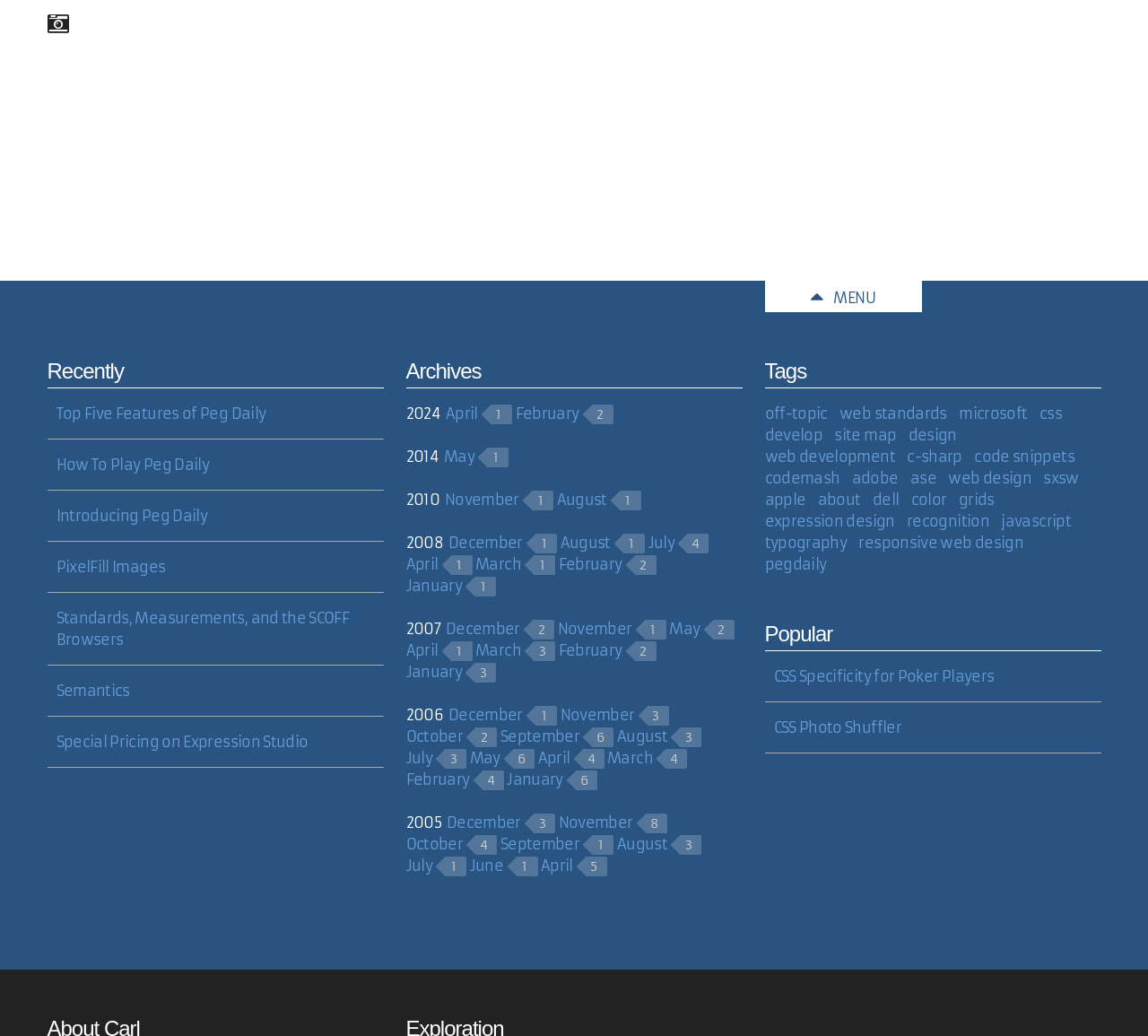Use a single word or phrase to respond to the question:
What is the year of the first archive?

2024